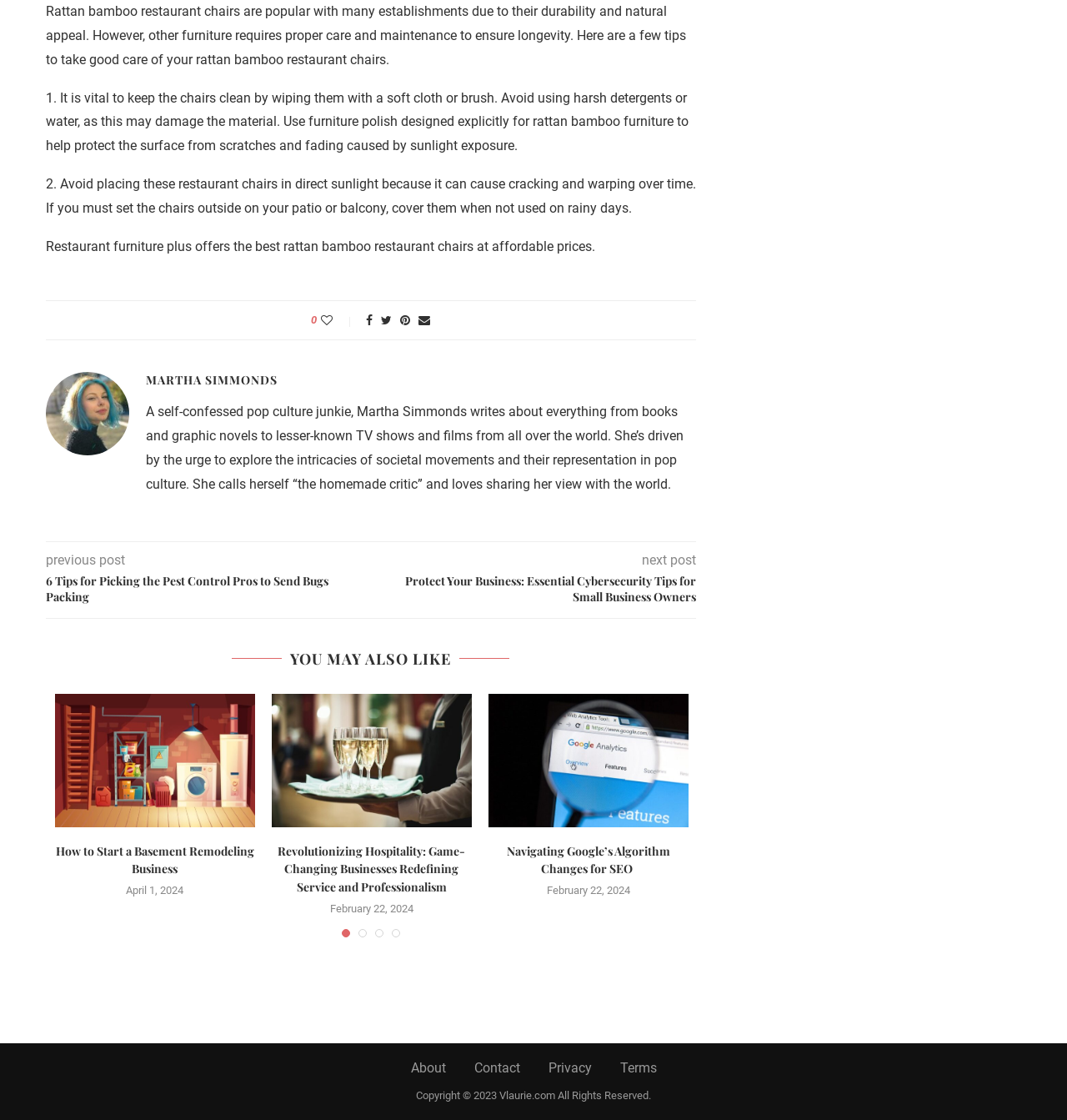Find the bounding box coordinates of the element to click in order to complete the given instruction: "View the previous post."

[0.043, 0.493, 0.117, 0.507]